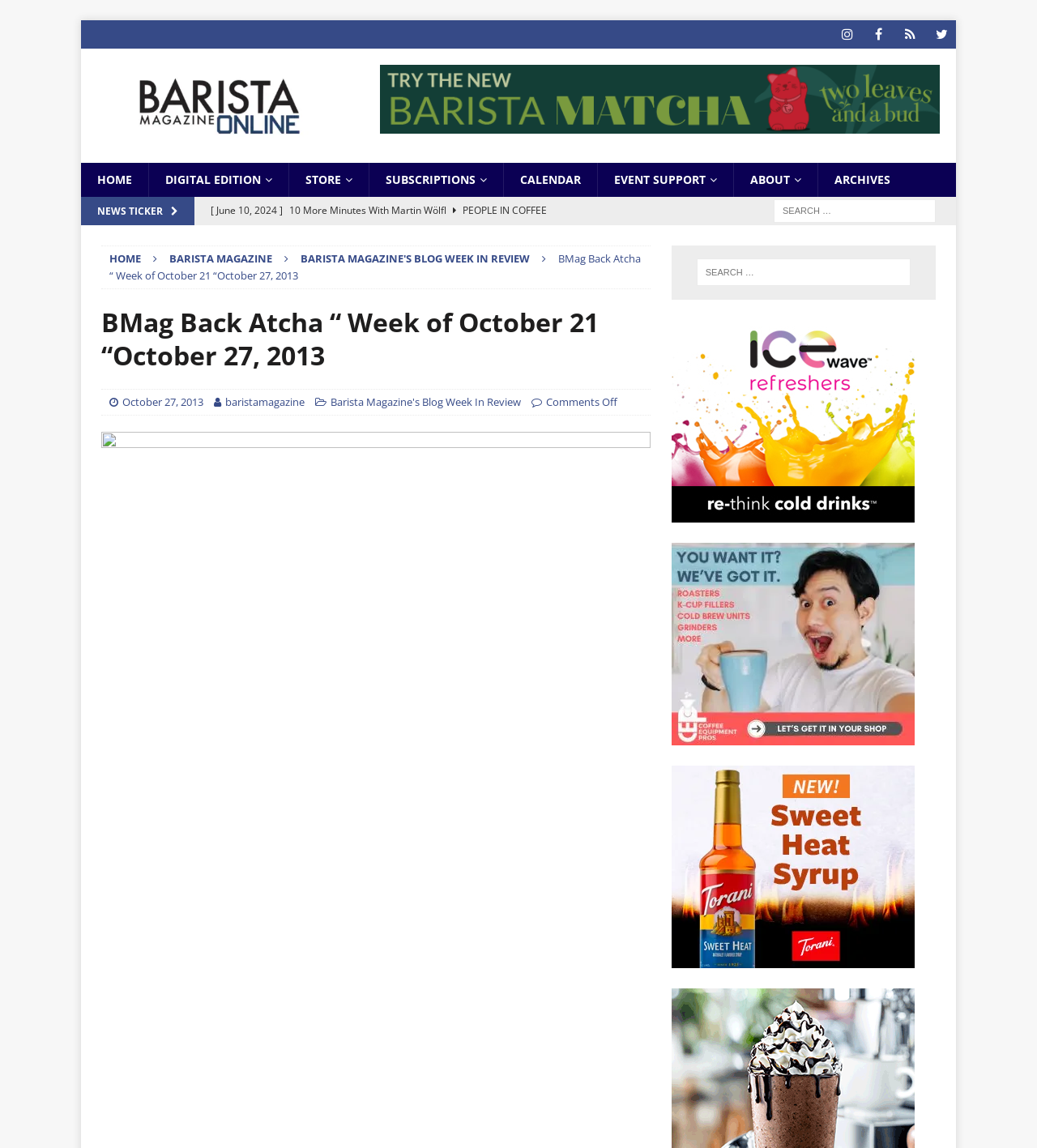Please determine the bounding box coordinates of the element to click on in order to accomplish the following task: "Explore the digital edition". Ensure the coordinates are four float numbers ranging from 0 to 1, i.e., [left, top, right, bottom].

[0.143, 0.142, 0.278, 0.172]